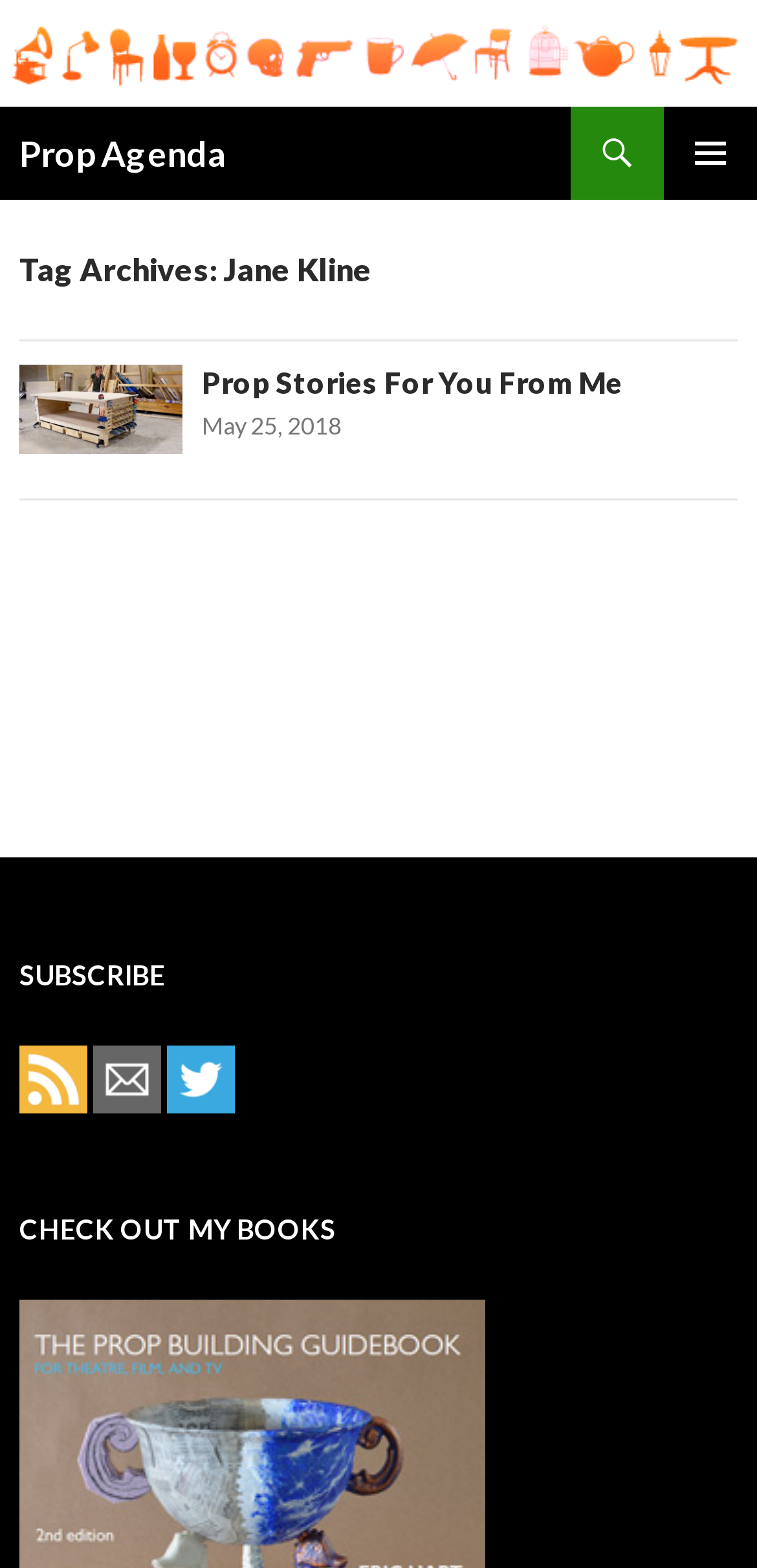Point out the bounding box coordinates of the section to click in order to follow this instruction: "open primary menu".

[0.877, 0.067, 1.0, 0.127]